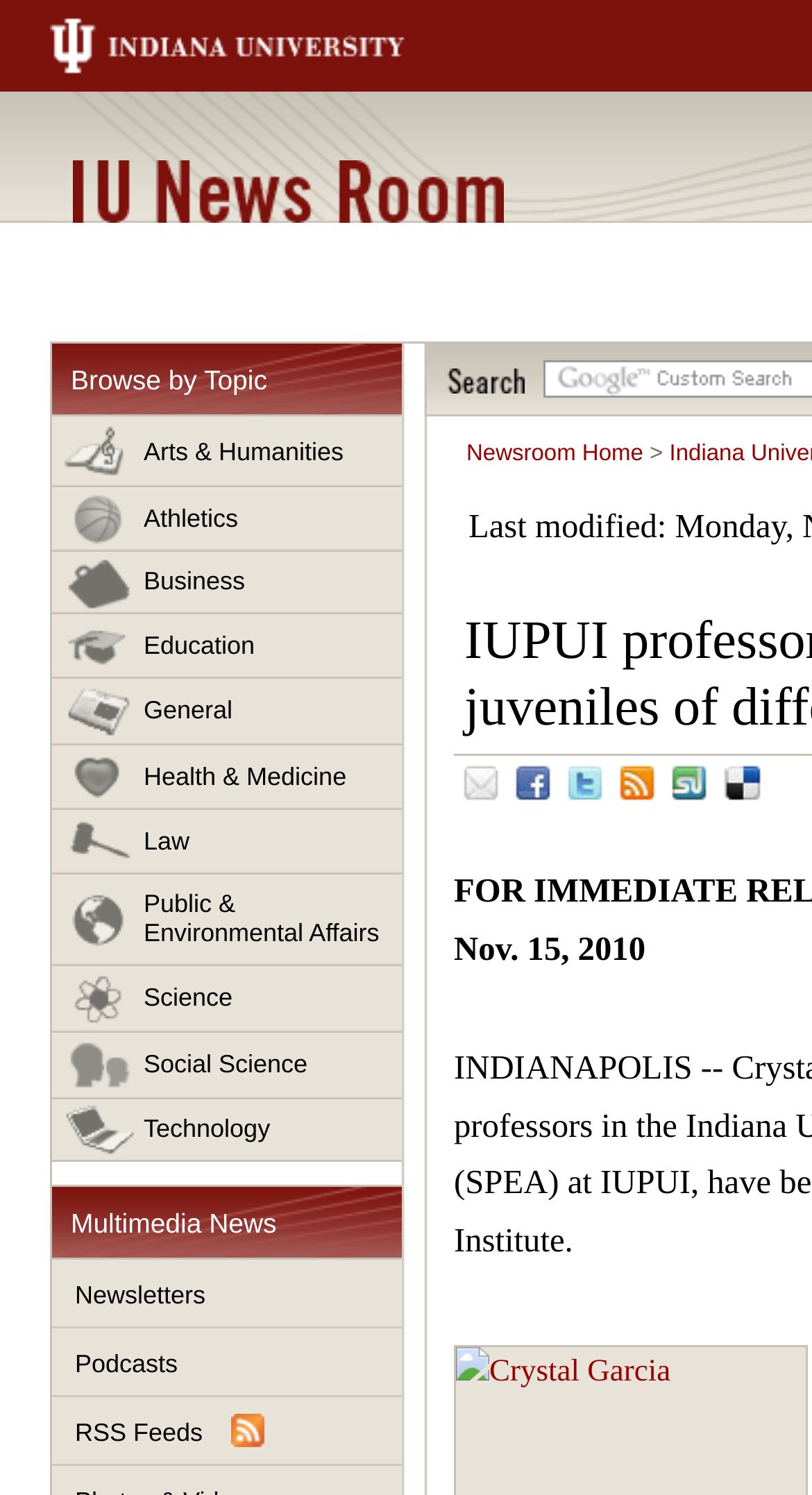Give a one-word or short phrase answer to this question: 
What is the name of the university?

Indiana University